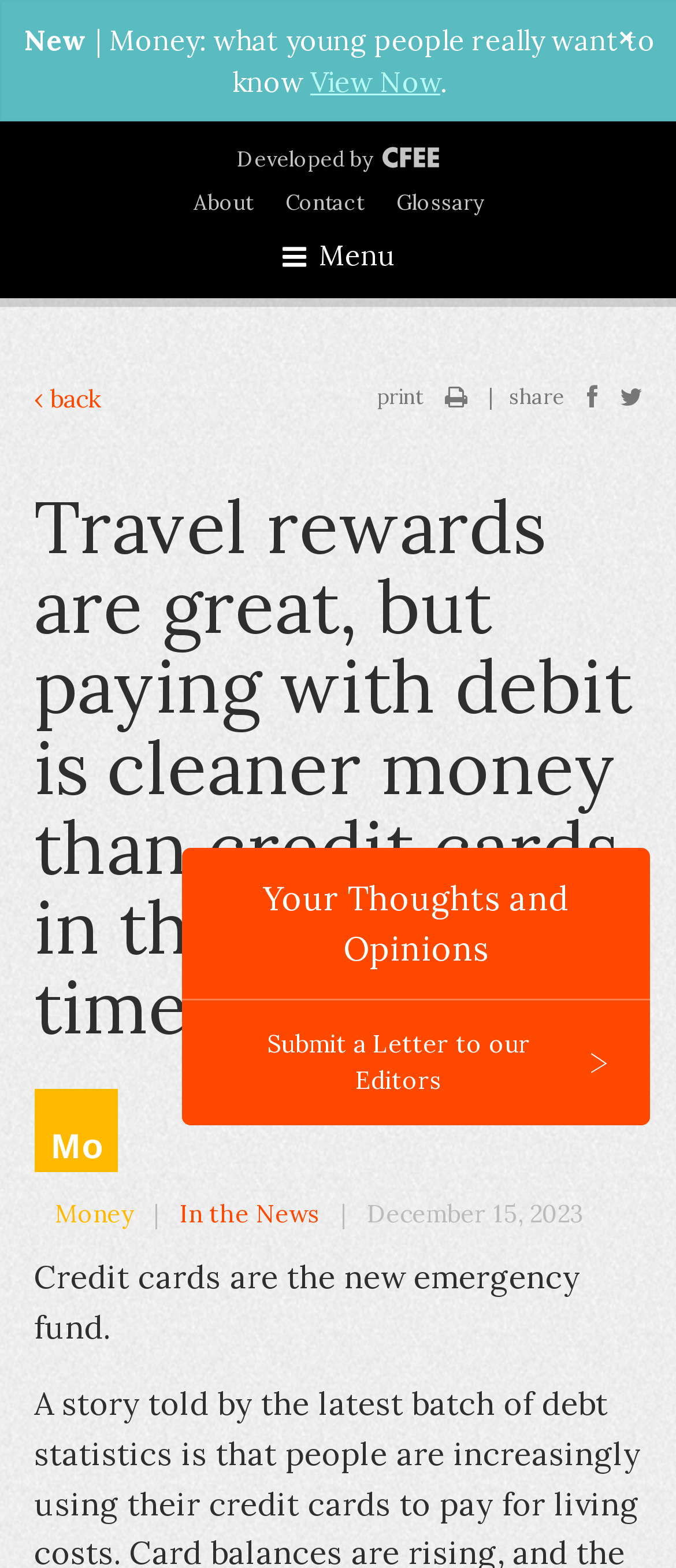Given the content of the image, can you provide a detailed answer to the question?
Is there a way to print the content of this webpage?

I found a static text element with the text 'print' which suggests that there is a way to print the content of this webpage.